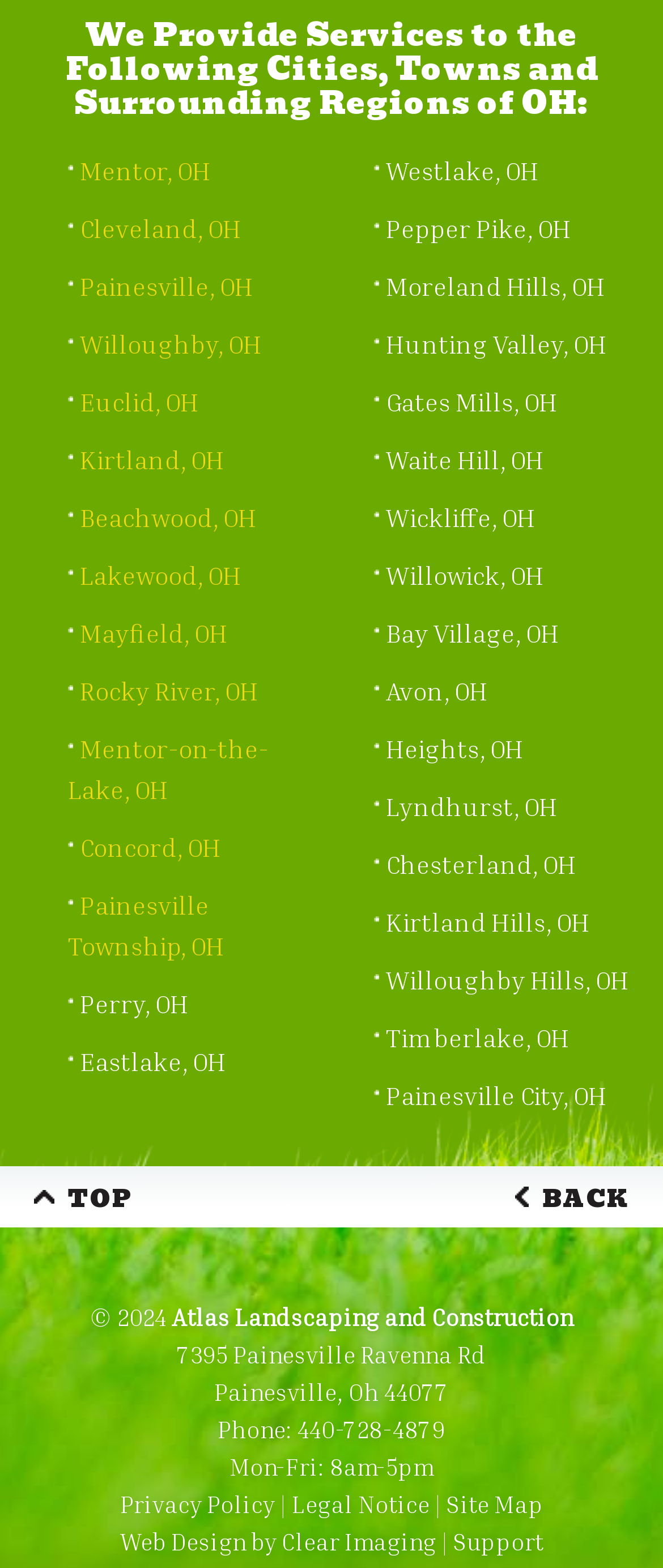Show the bounding box coordinates for the element that needs to be clicked to execute the following instruction: "view Address and Directions". Provide the coordinates in the form of four float numbers between 0 and 1, i.e., [left, top, right, bottom].

None